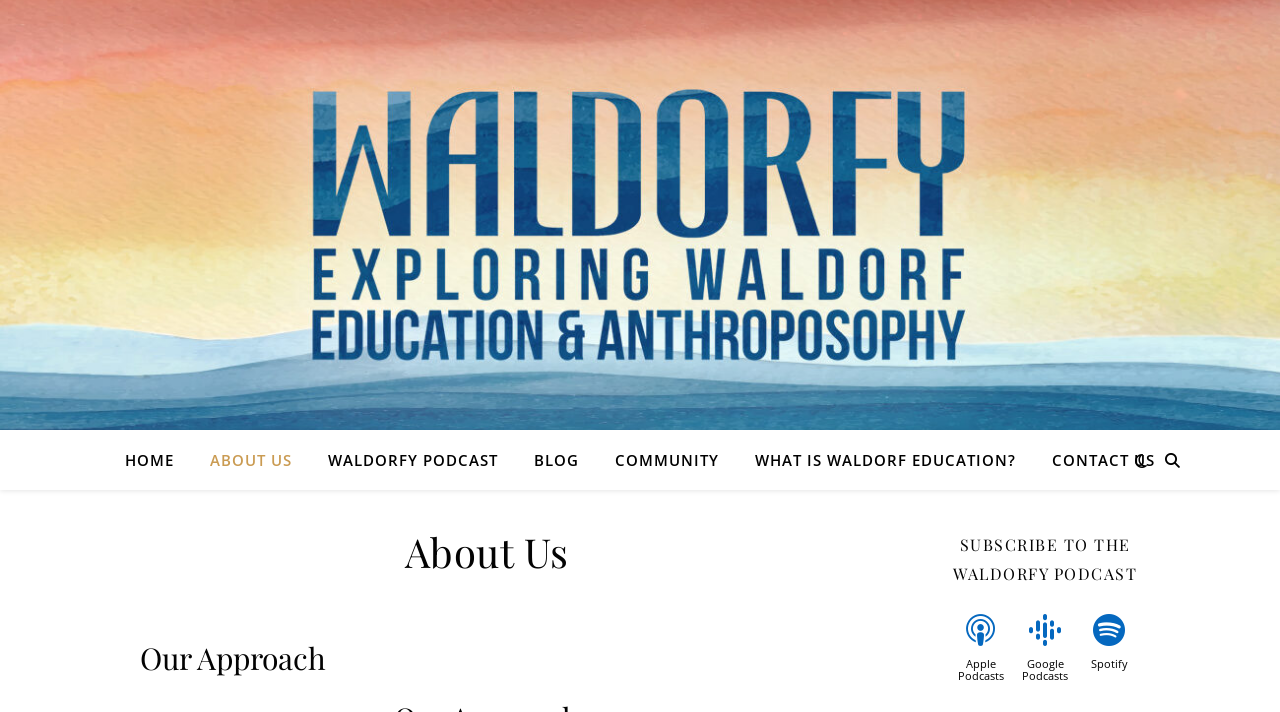What is the second heading on the webpage?
Please provide a single word or phrase in response based on the screenshot.

Our Approach